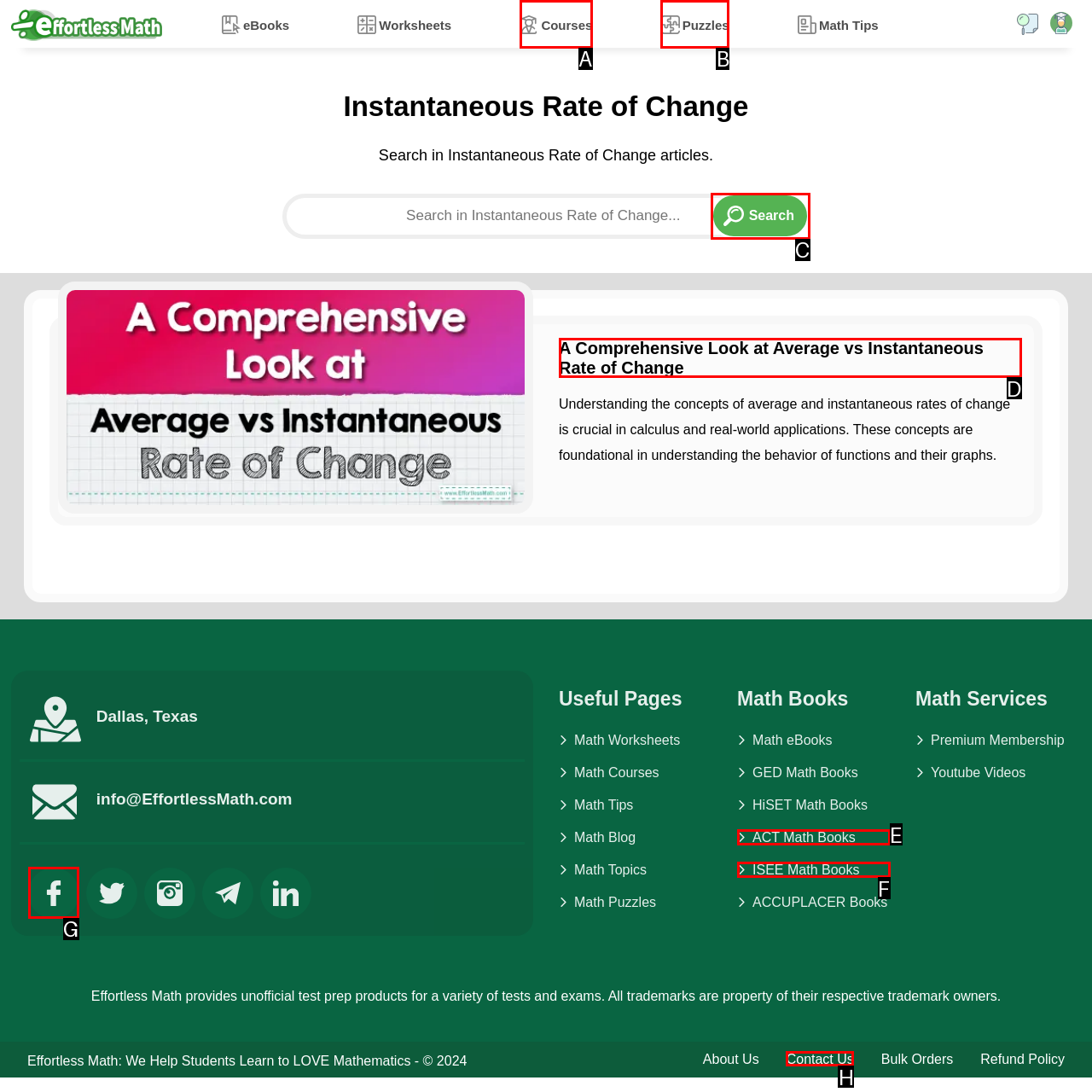To complete the instruction: Search for something, which HTML element should be clicked?
Respond with the option's letter from the provided choices.

None